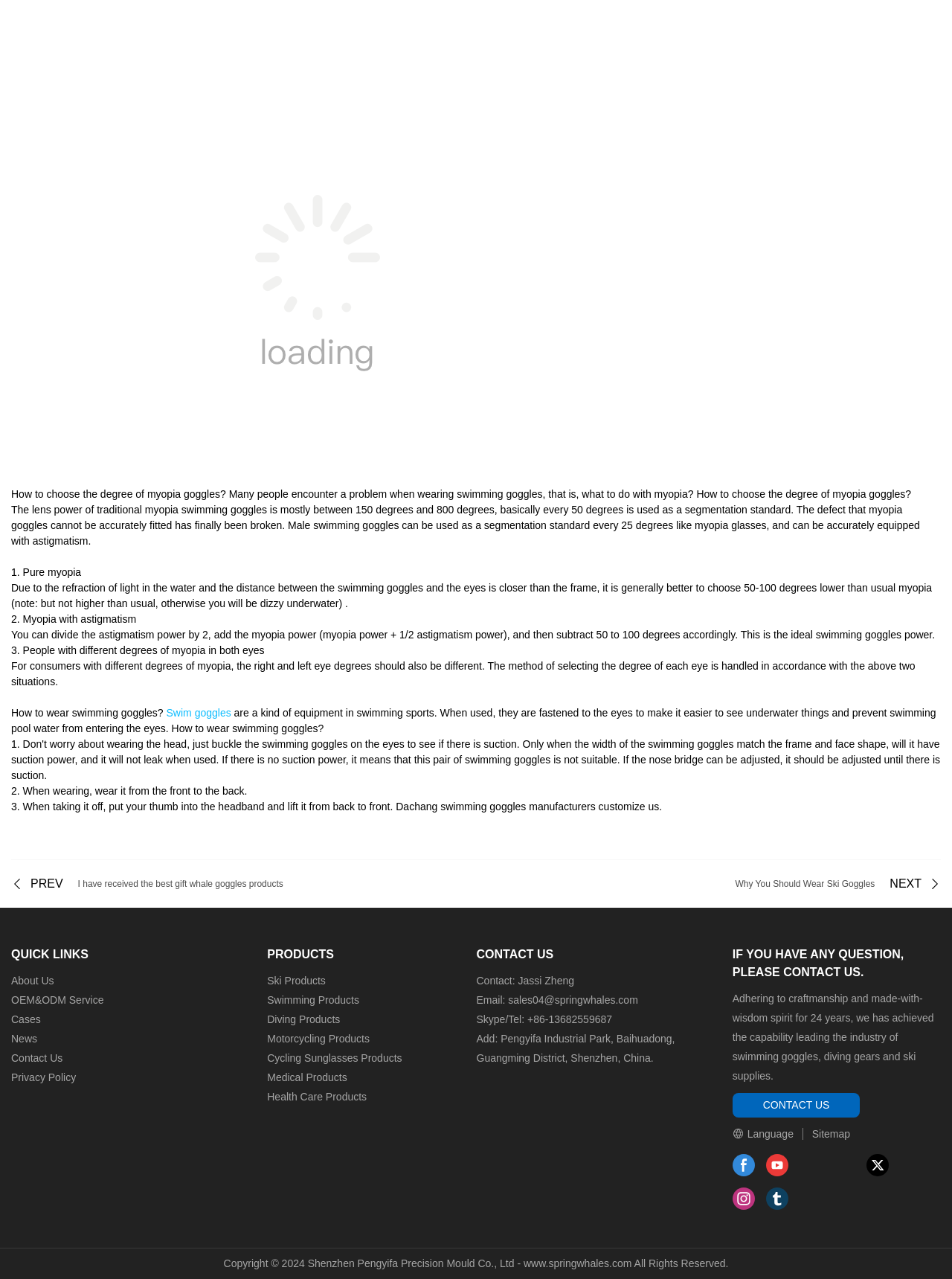Find the bounding box of the UI element described as follows: "Cycling Sunglasses Products".

[0.281, 0.823, 0.422, 0.832]